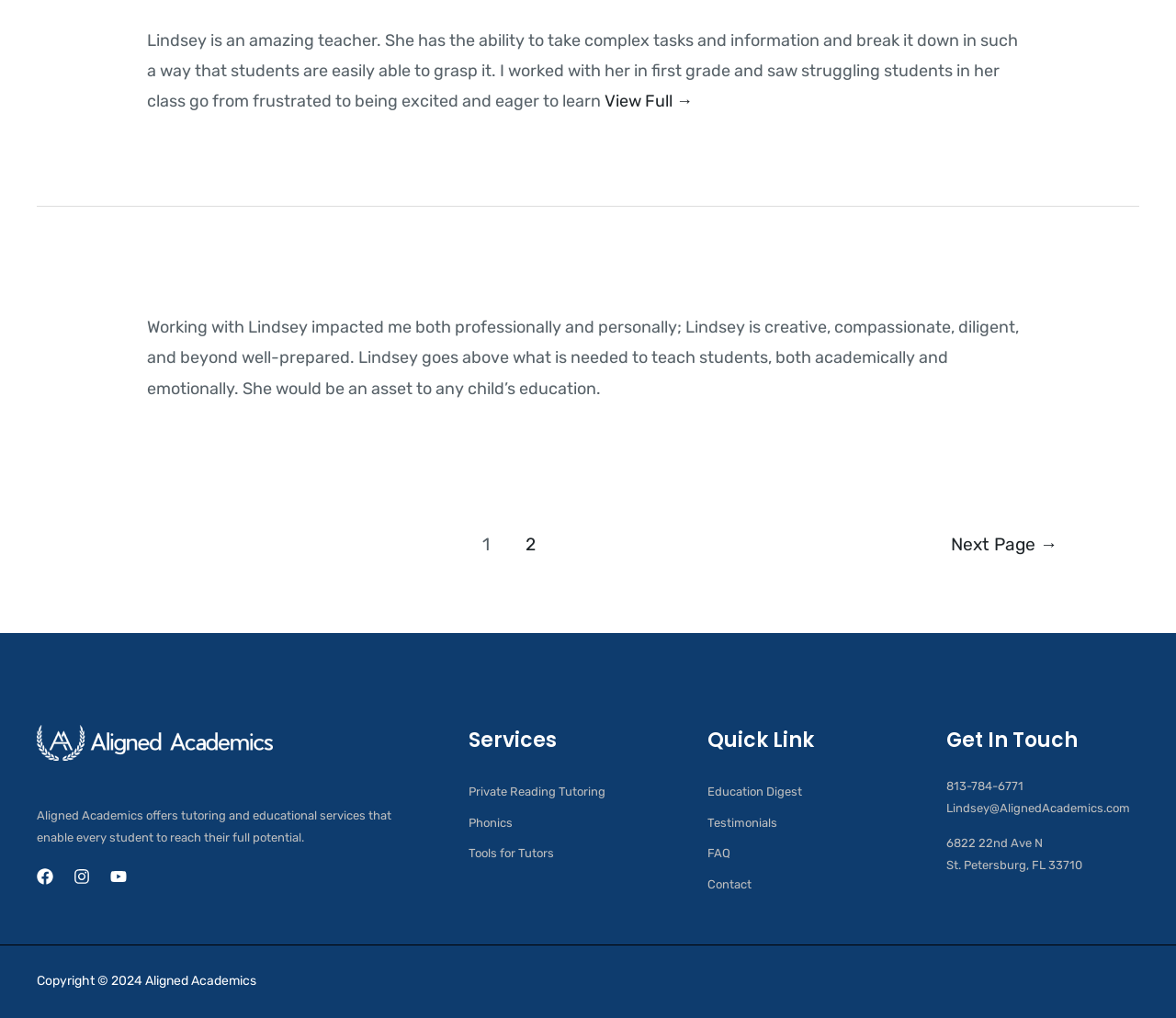Find the bounding box of the UI element described as: "2". The bounding box coordinates should be given as four float values between 0 and 1, i.e., [left, top, right, bottom].

[0.434, 0.517, 0.469, 0.557]